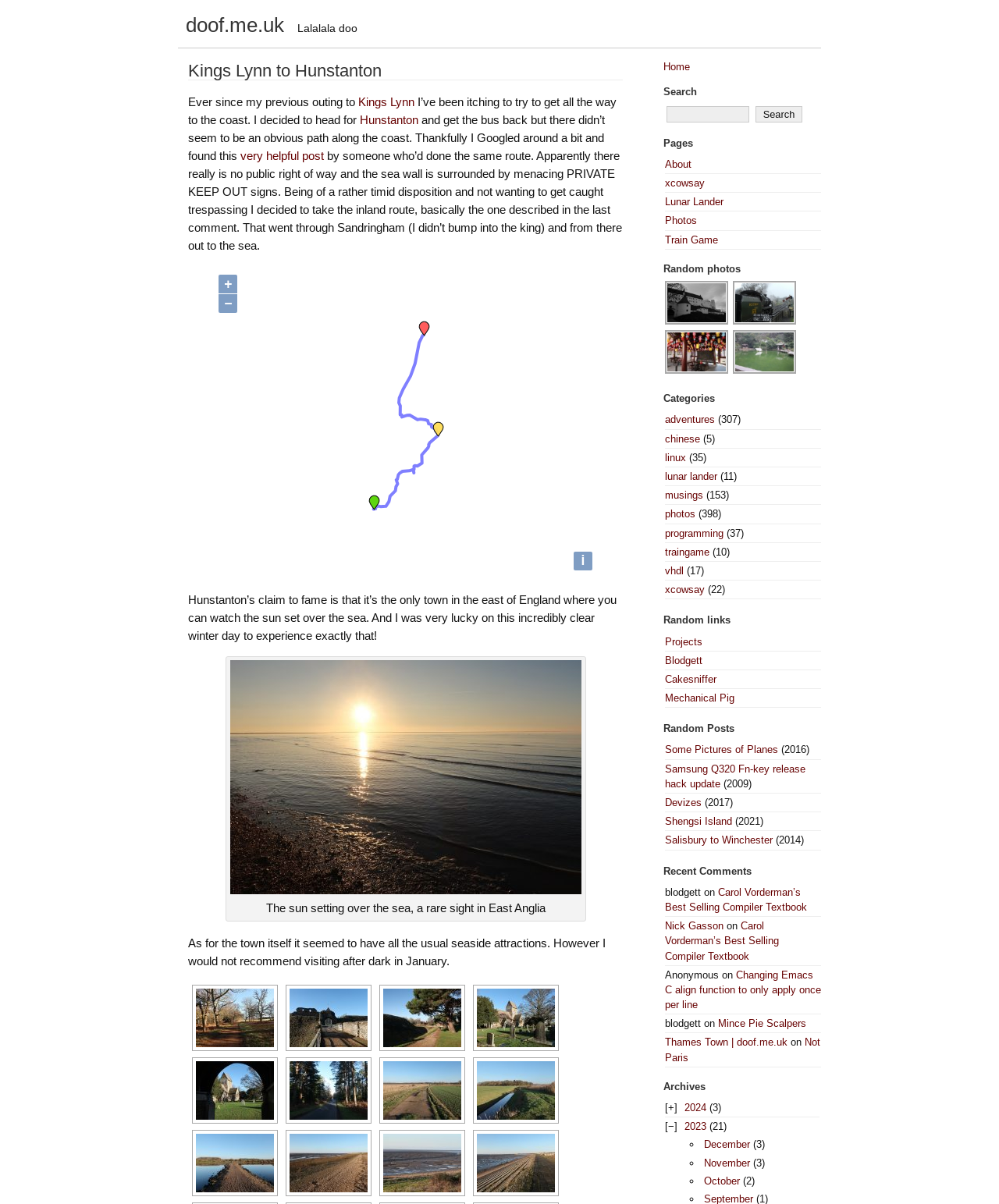What is special about Hunstanton?
Based on the image, respond with a single word or phrase.

It's the only town in East Anglia where you can watch the sun set over the sea